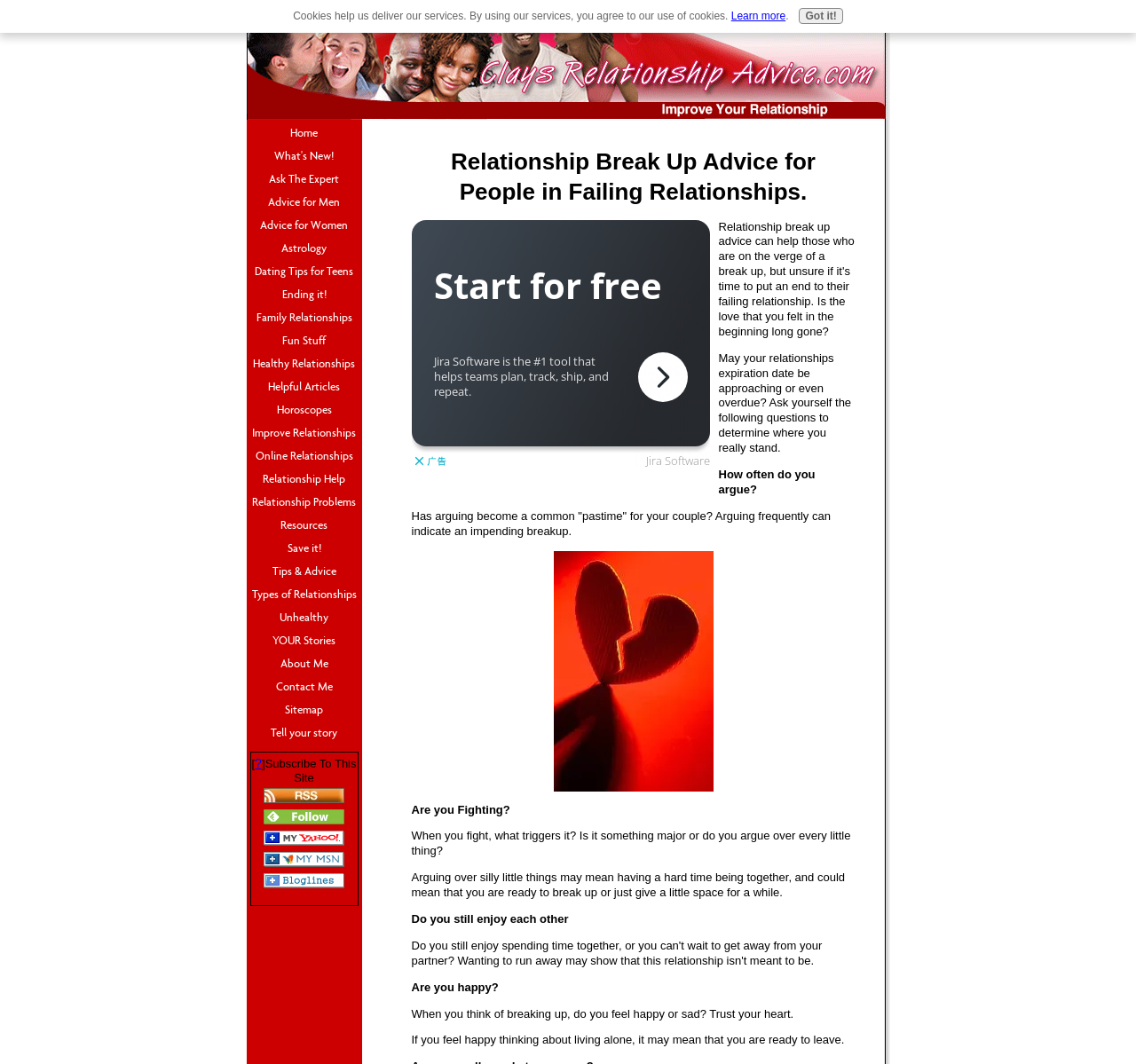Bounding box coordinates are specified in the format (top-left x, top-left y, bottom-right x, bottom-right y). All values are floating point numbers bounded between 0 and 1. Please provide the bounding box coordinate of the region this sentence describes: alt="Add to My Yahoo!"

[0.232, 0.786, 0.303, 0.798]